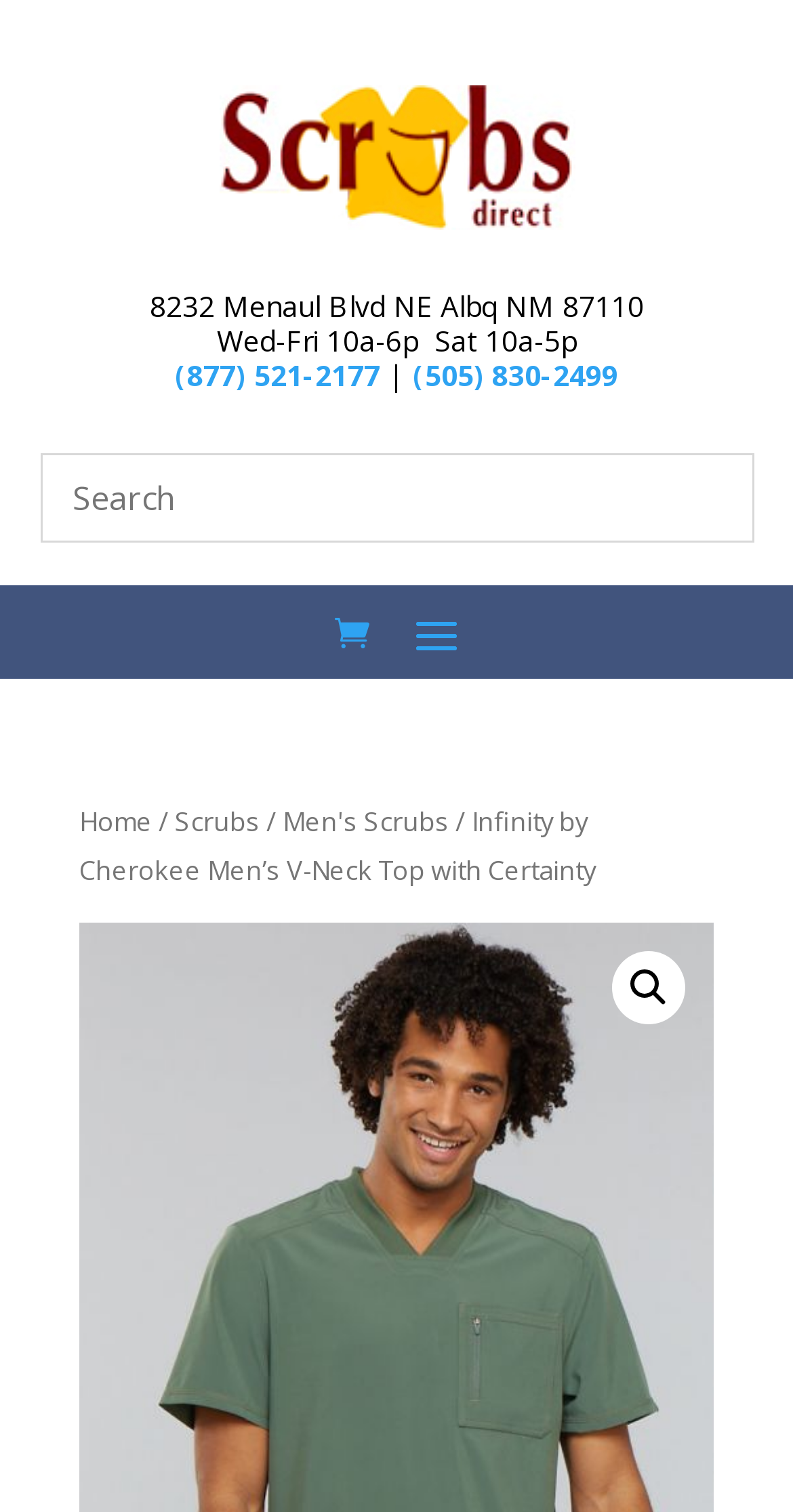Examine the image and give a thorough answer to the following question:
What is the phone number of the store?

I found the phone numbers by looking at the link elements located next to the address and hours, which display the store's phone numbers.